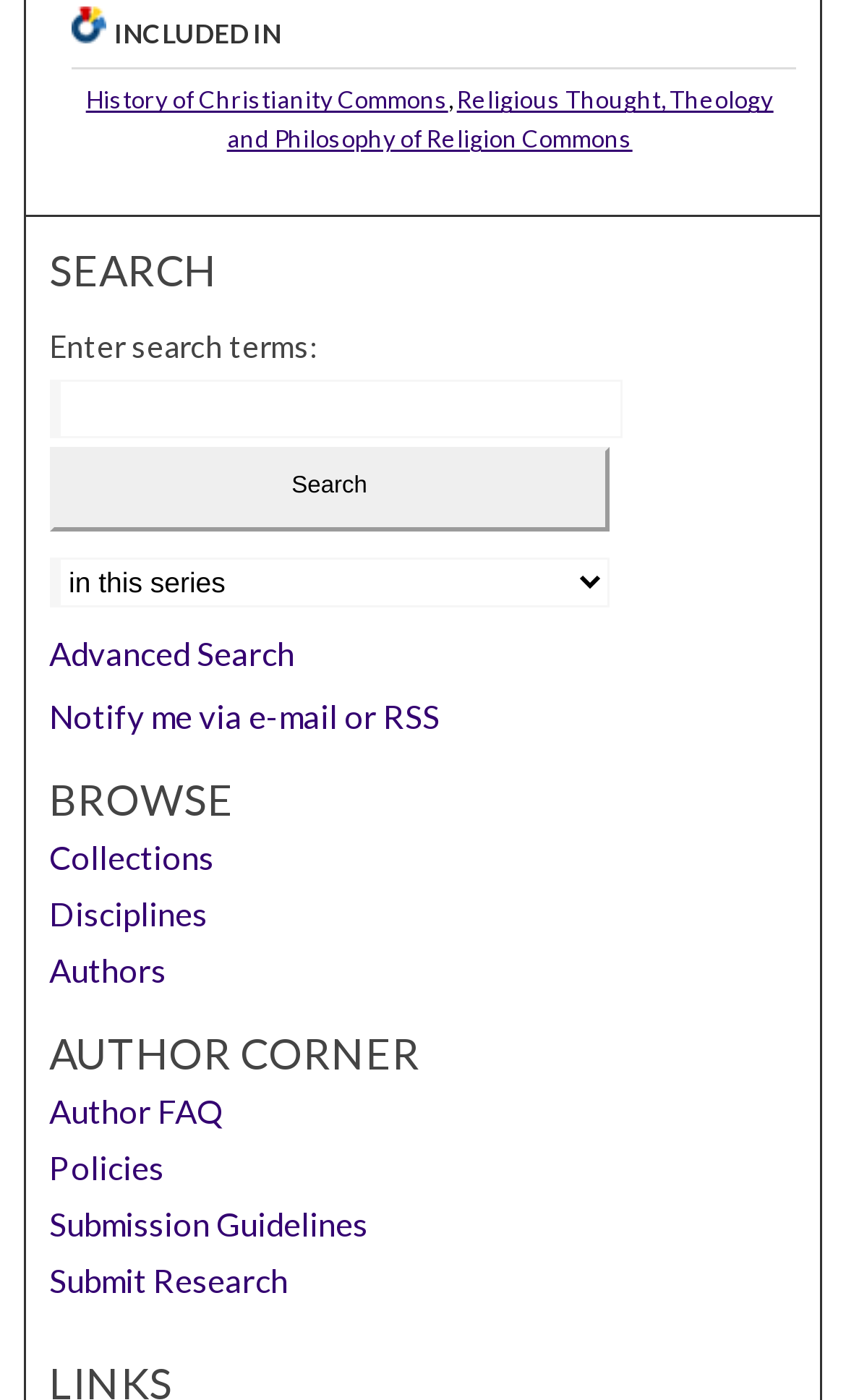Determine the bounding box coordinates of the region I should click to achieve the following instruction: "Submit Research". Ensure the bounding box coordinates are four float numbers between 0 and 1, i.e., [left, top, right, bottom].

[0.058, 0.854, 0.942, 0.882]